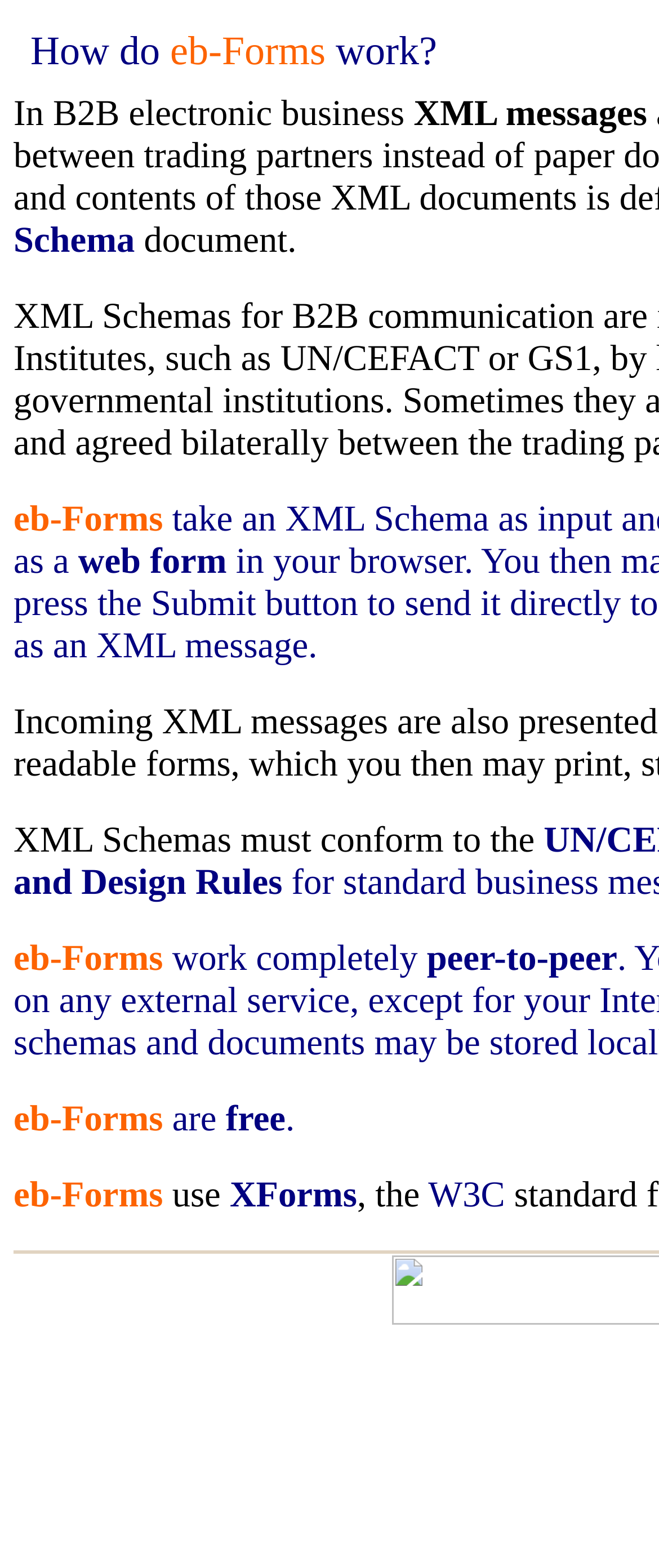What is the purpose of eb-Forms?
Based on the screenshot, answer the question with a single word or phrase.

Peer-to-peer work